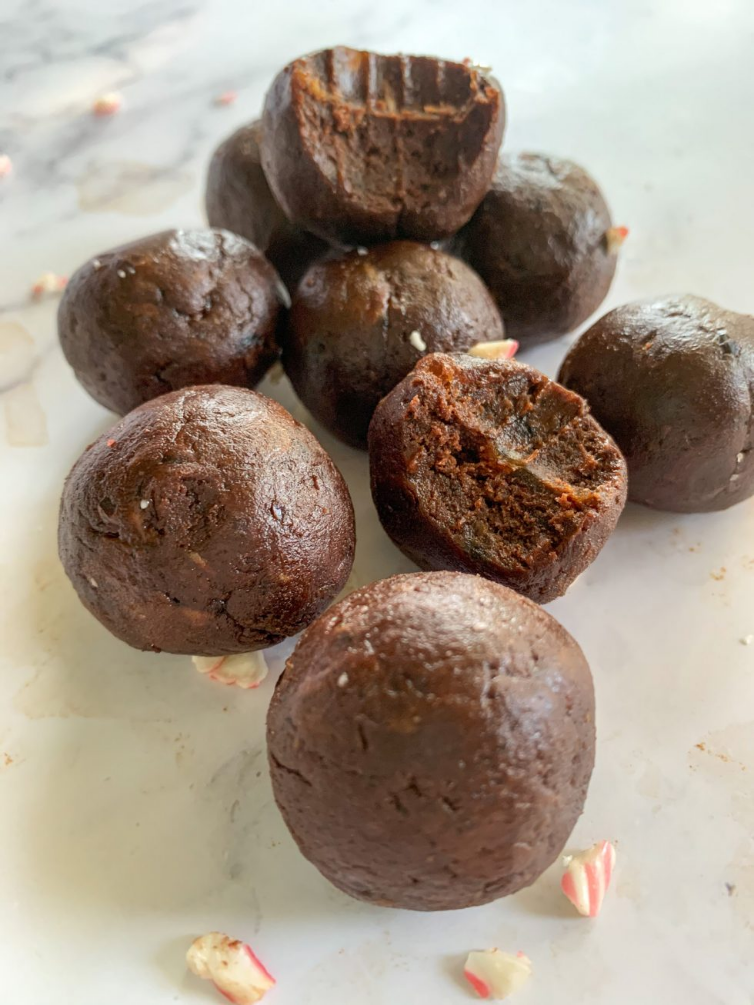What is the color of the protein balls?
Please provide a comprehensive answer to the question based on the webpage screenshot.

The caption states that the protein balls have a 'rich, dark color', which is enhanced by the light background they are placed on.